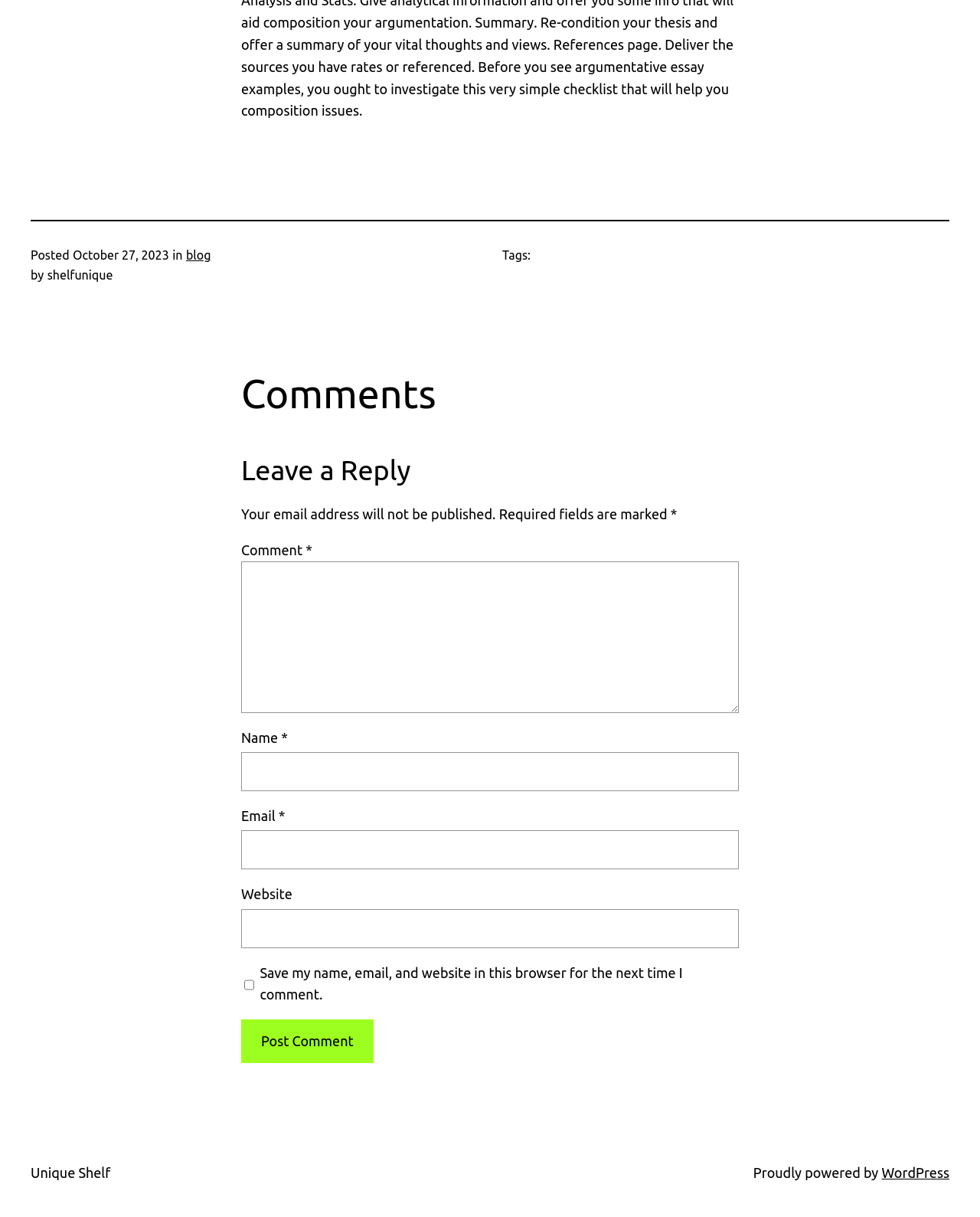Could you provide the bounding box coordinates for the portion of the screen to click to complete this instruction: "Visit the blog"?

[0.19, 0.204, 0.215, 0.215]